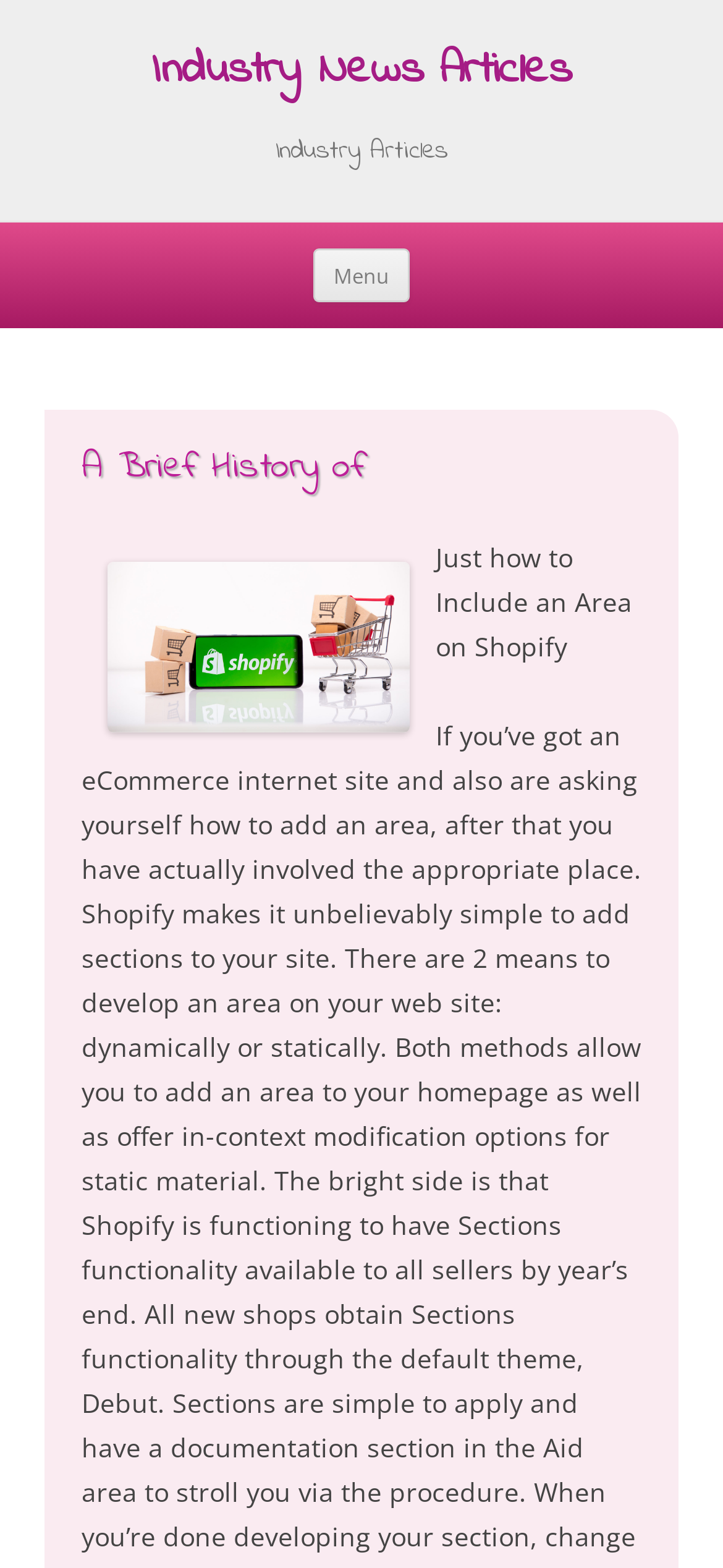Identify the main heading from the webpage and provide its text content.

Industry News Articles